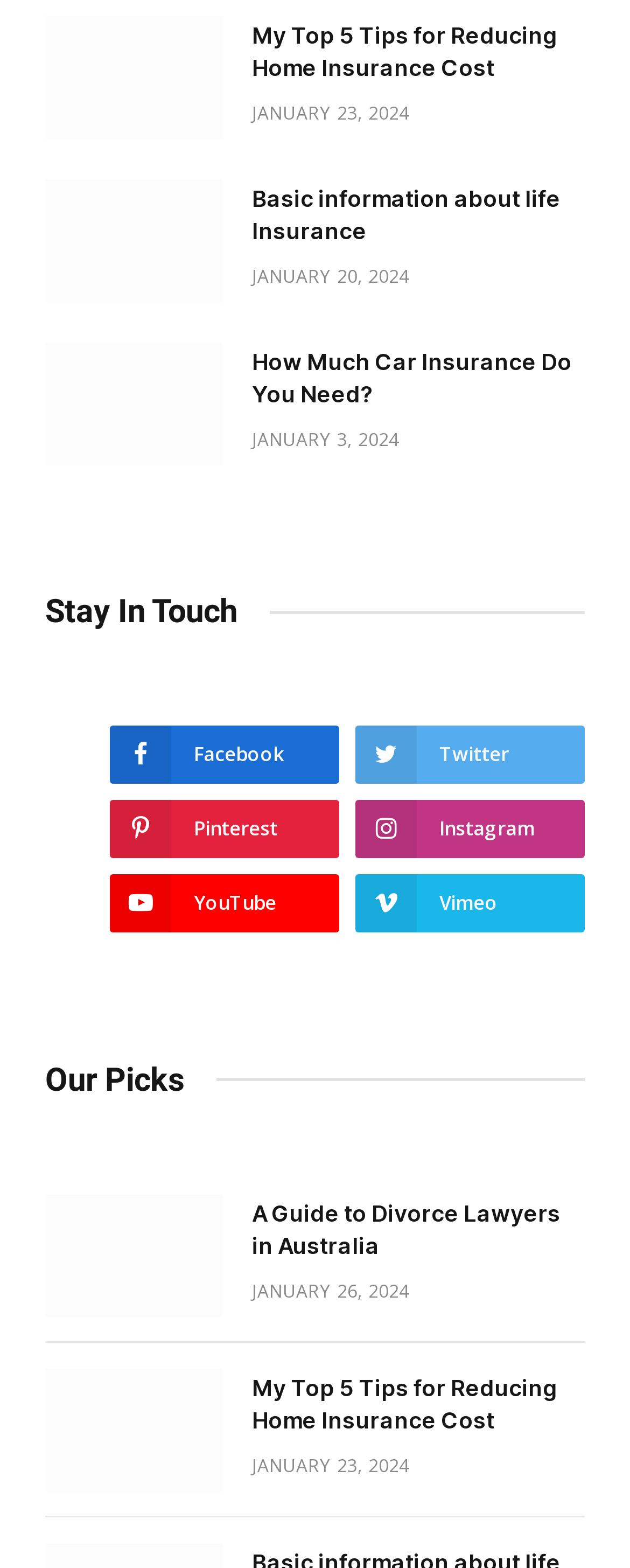Locate the bounding box coordinates of the area to click to fulfill this instruction: "View 'August 2022'". The bounding box should be presented as four float numbers between 0 and 1, in the order [left, top, right, bottom].

None